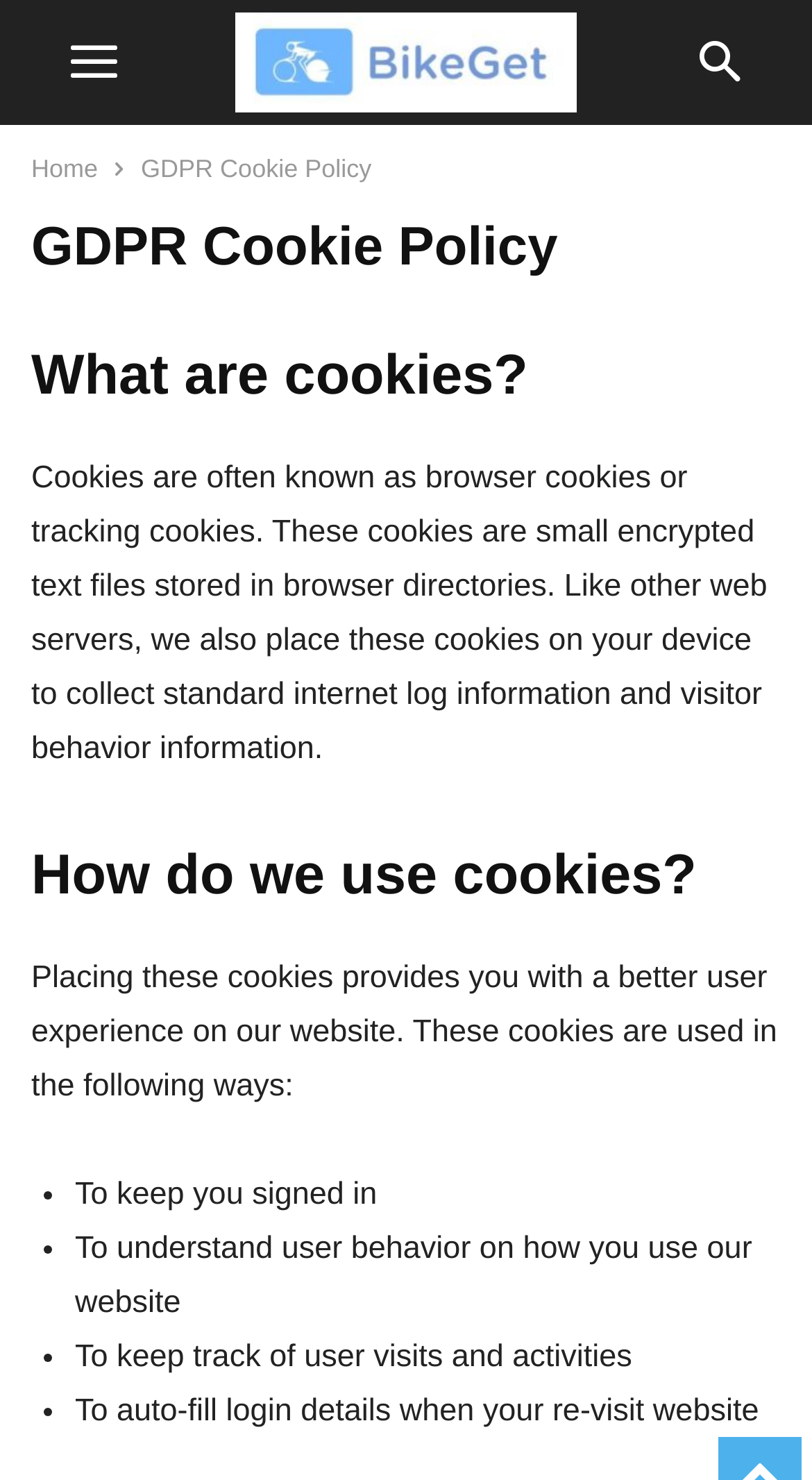Identify and provide the main heading of the webpage.

GDPR Cookie Policy